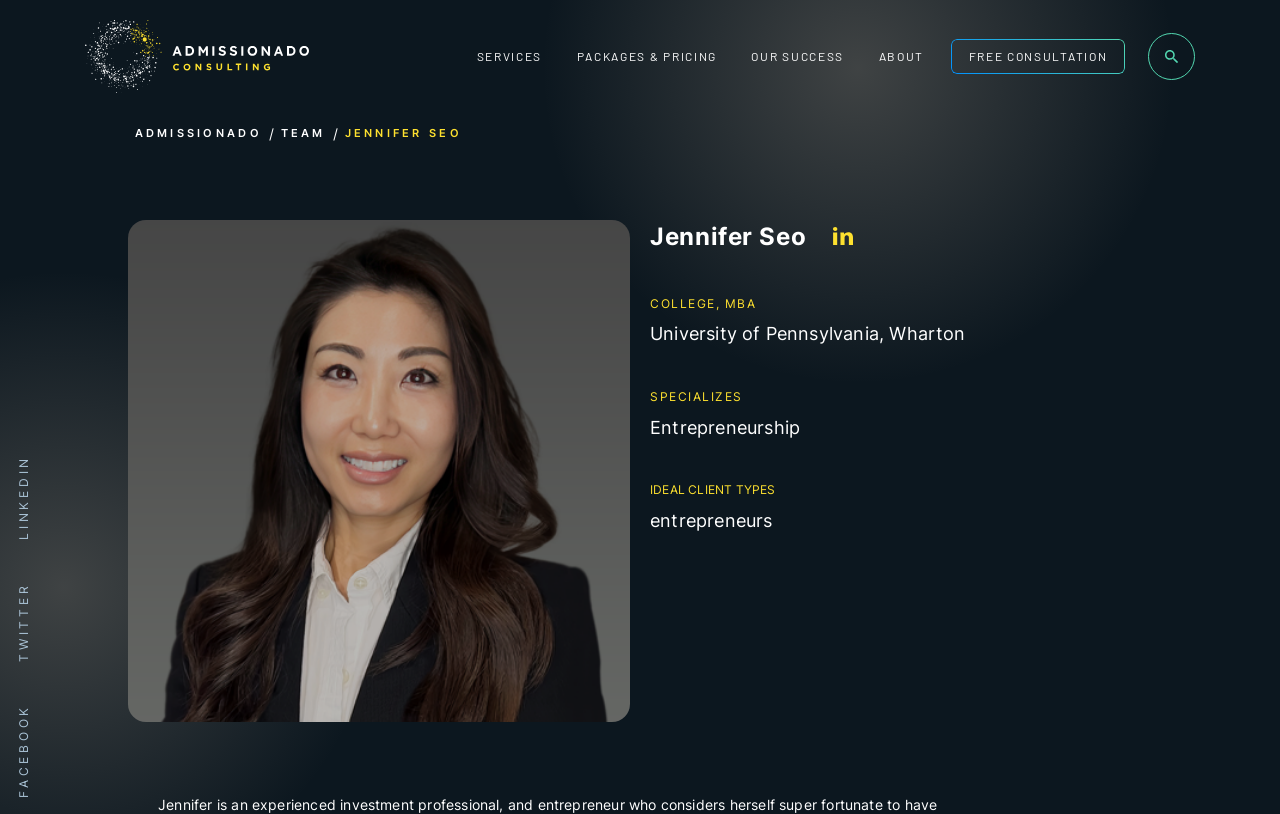Give the bounding box coordinates for the element described by: "parent_node: SERVICES".

[0.066, 0.025, 0.241, 0.114]